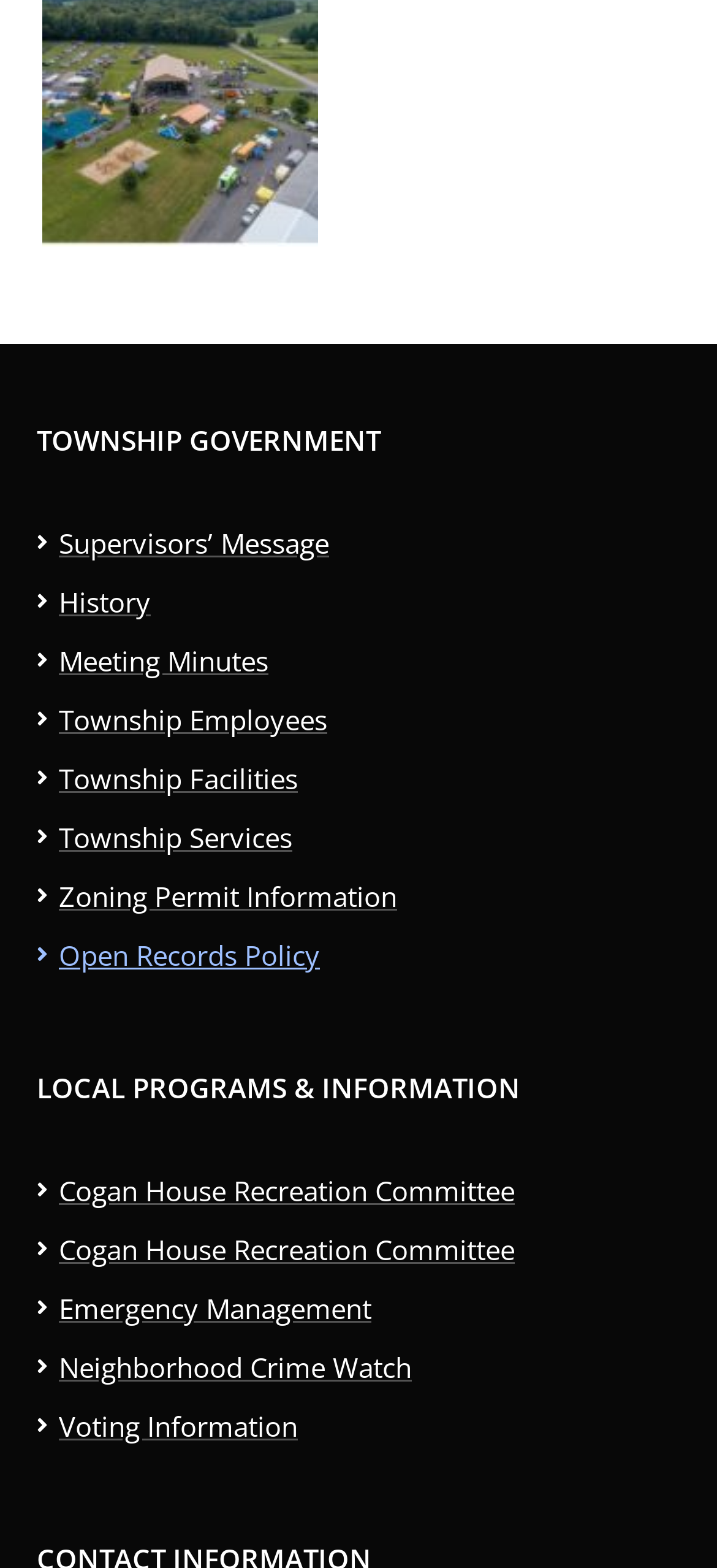Please locate the bounding box coordinates of the region I need to click to follow this instruction: "Get information about Zoning Permit".

[0.051, 0.559, 0.554, 0.583]